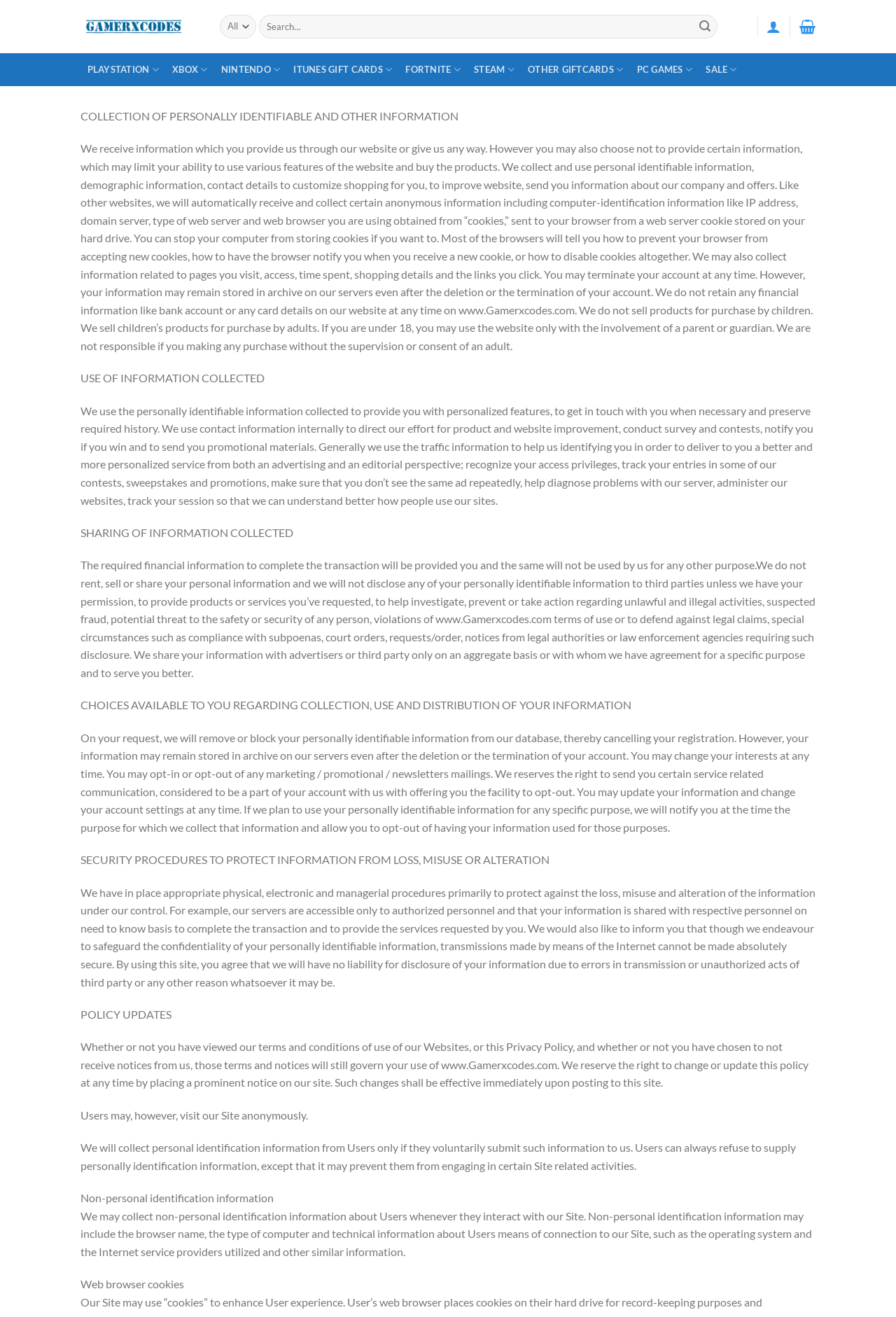Please locate the clickable area by providing the bounding box coordinates to follow this instruction: "Click on Welcome To GamerXcodes".

[0.09, 0.0, 0.222, 0.04]